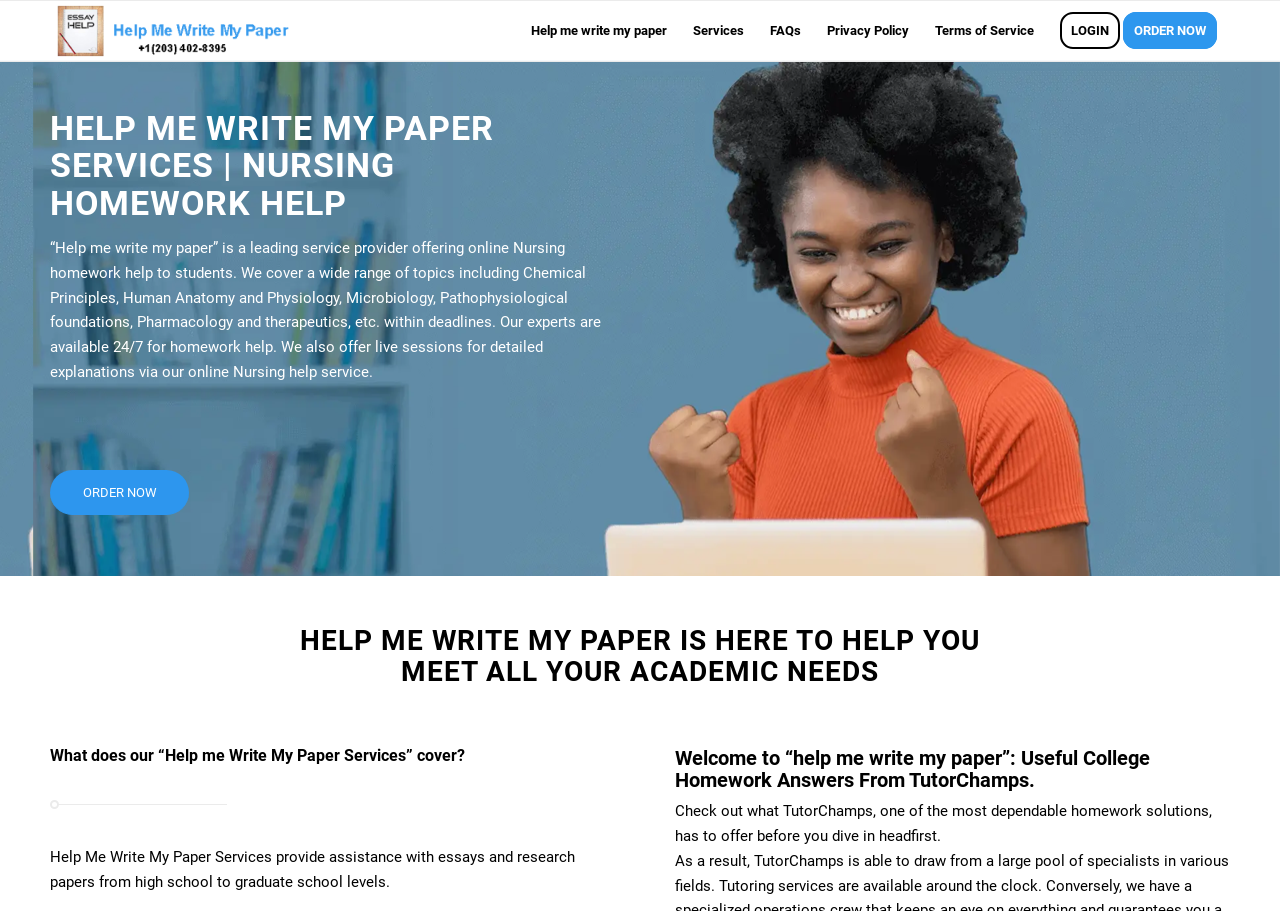Please answer the following question as detailed as possible based on the image: 
What is the availability of the experts providing homework help?

According to the webpage content, the experts providing homework help are available 24/7, indicating that users can access their services at any time and receive assistance with their Nursing homework questions.